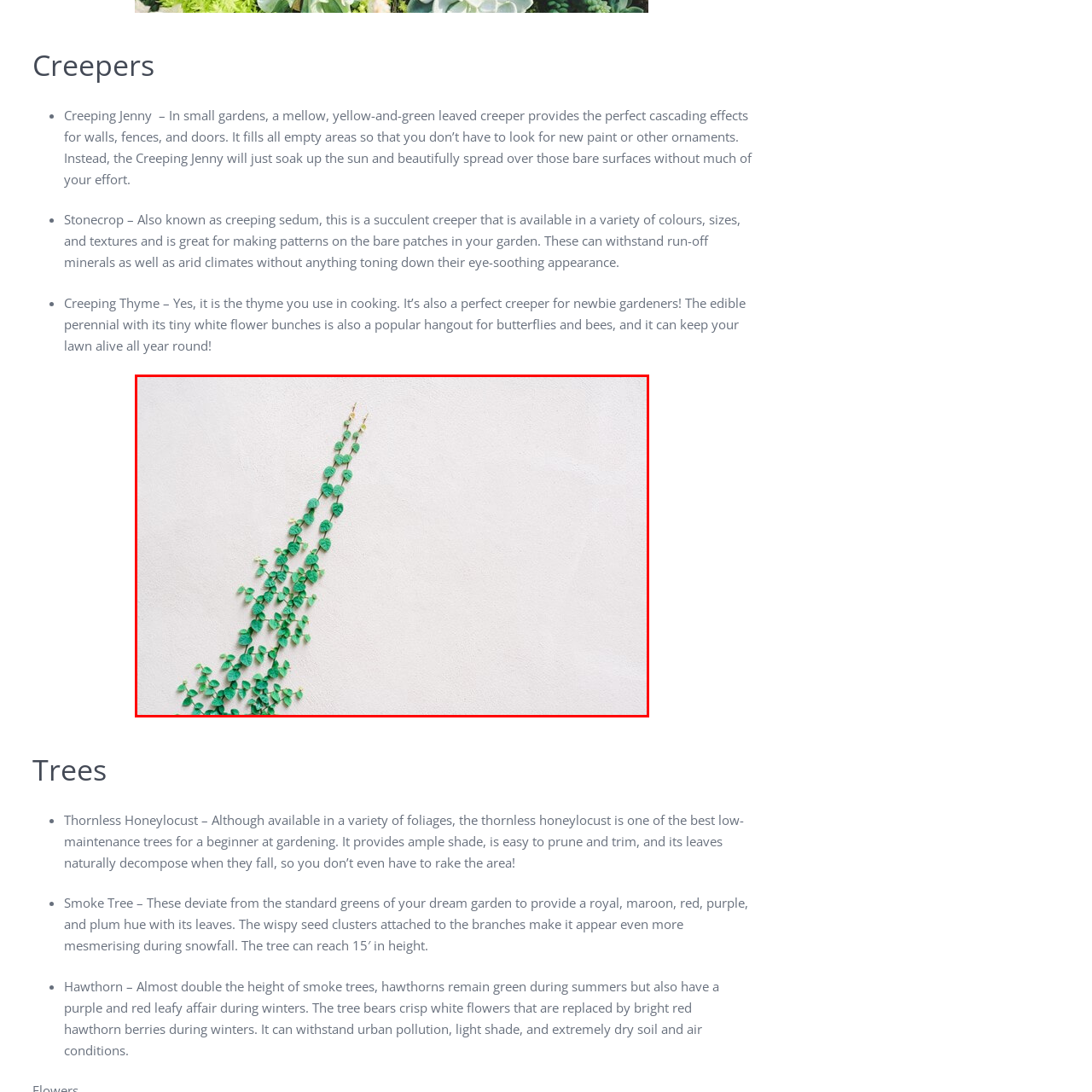Direct your gaze to the image circumscribed by the red boundary and deliver a thorough answer to the following question, drawing from the image's details: 
What type of surface does Creeping Jenny beautifully blanket?

According to the caption, Creeping Jenny's sun-loving nature ensures it beautifully blankets bare surfaces, providing easy maintenance while enhancing the overall aesthetic of outdoor spaces.